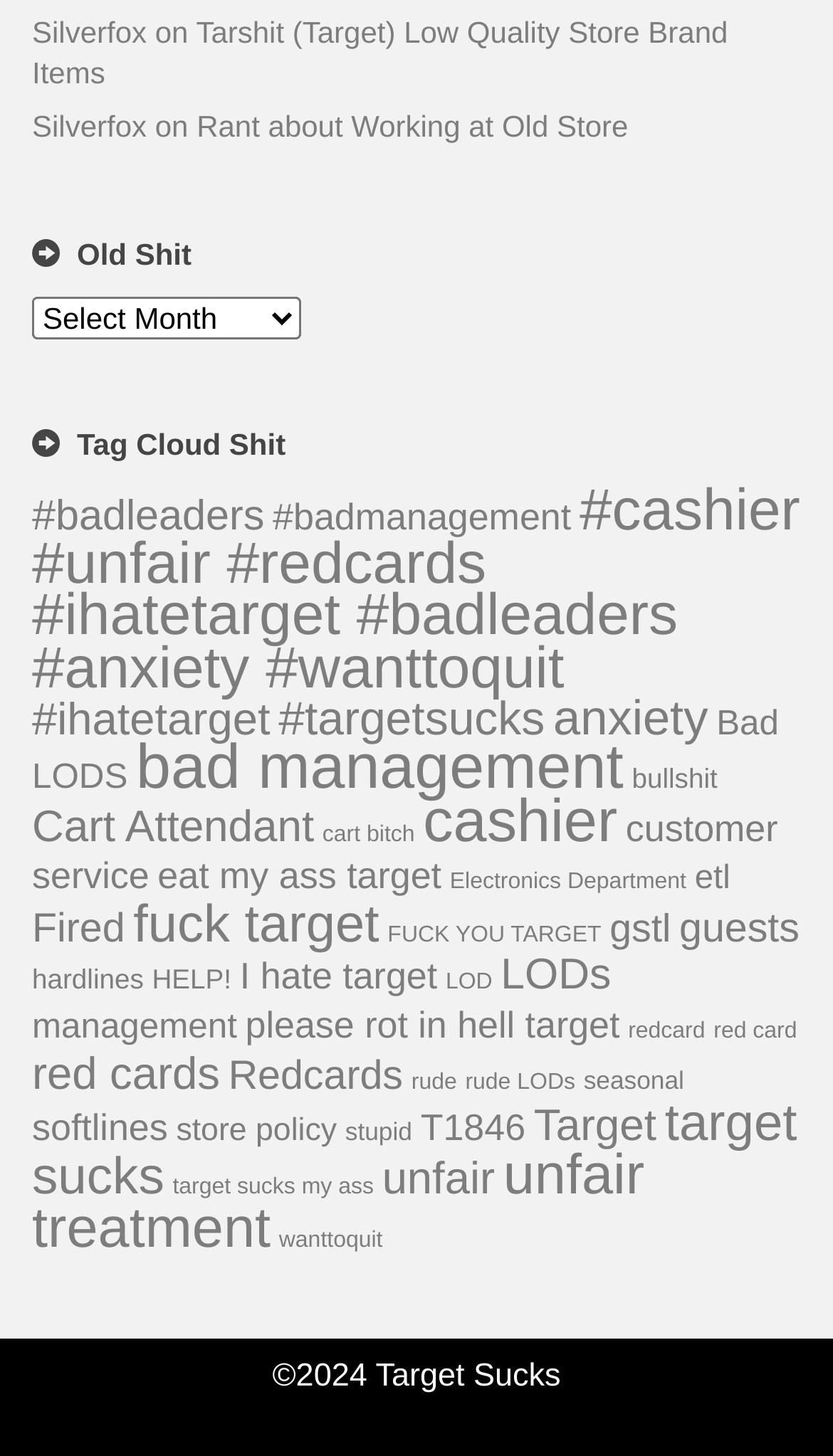Specify the bounding box coordinates (top-left x, top-left y, bottom-right x, bottom-right y) of the UI element in the screenshot that matches this description: unfair treatment

[0.038, 0.784, 0.774, 0.866]